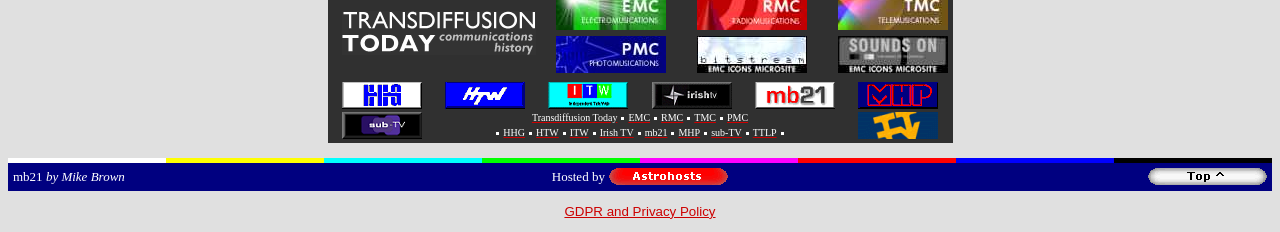What is the text in the last cell of the second table?
Please provide a single word or phrase in response based on the screenshot.

TTLP